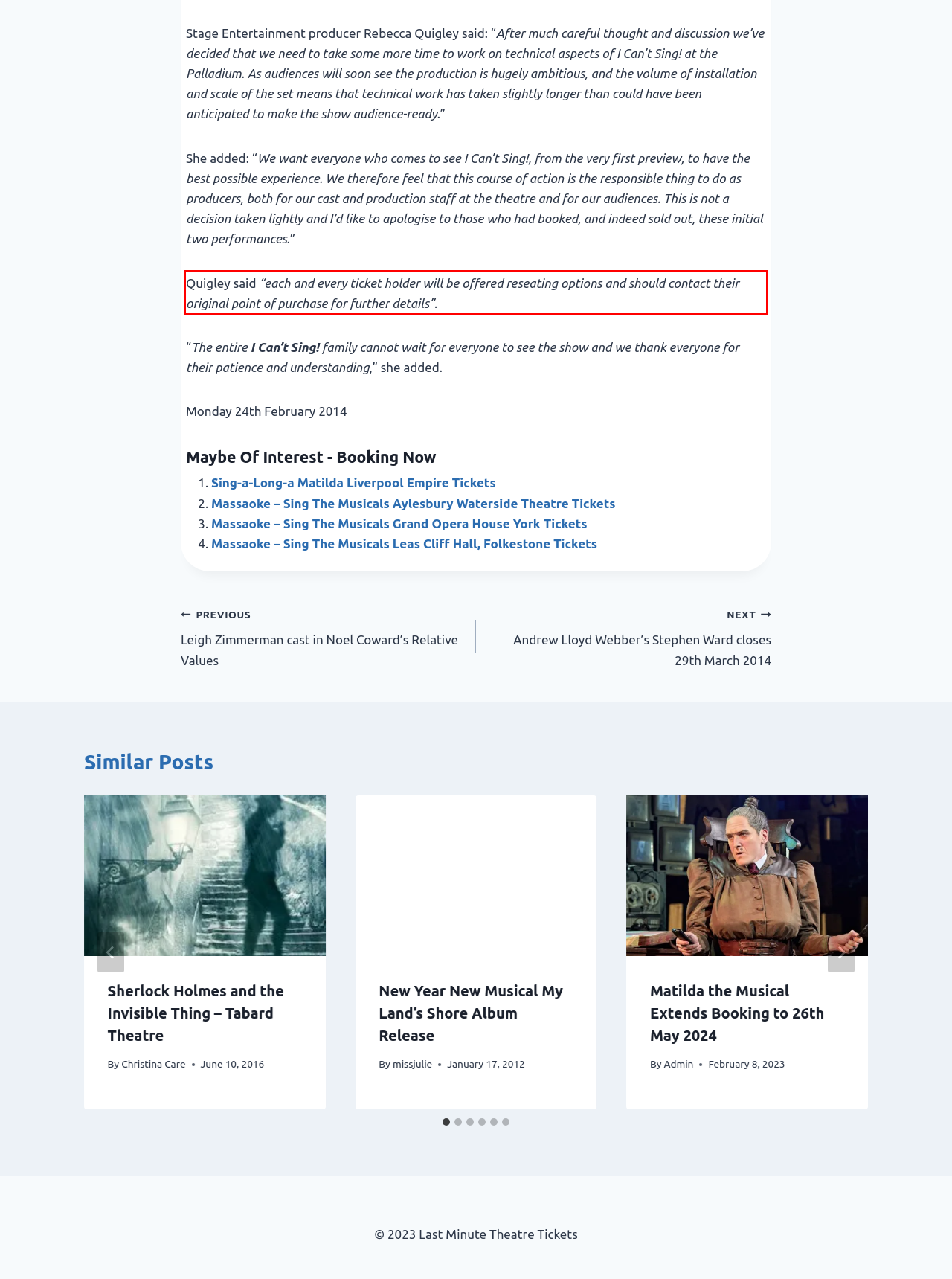Analyze the screenshot of the webpage and extract the text from the UI element that is inside the red bounding box.

Quigley said “each and every ticket holder will be offered reseating options and should contact their original point of purchase for further details”.